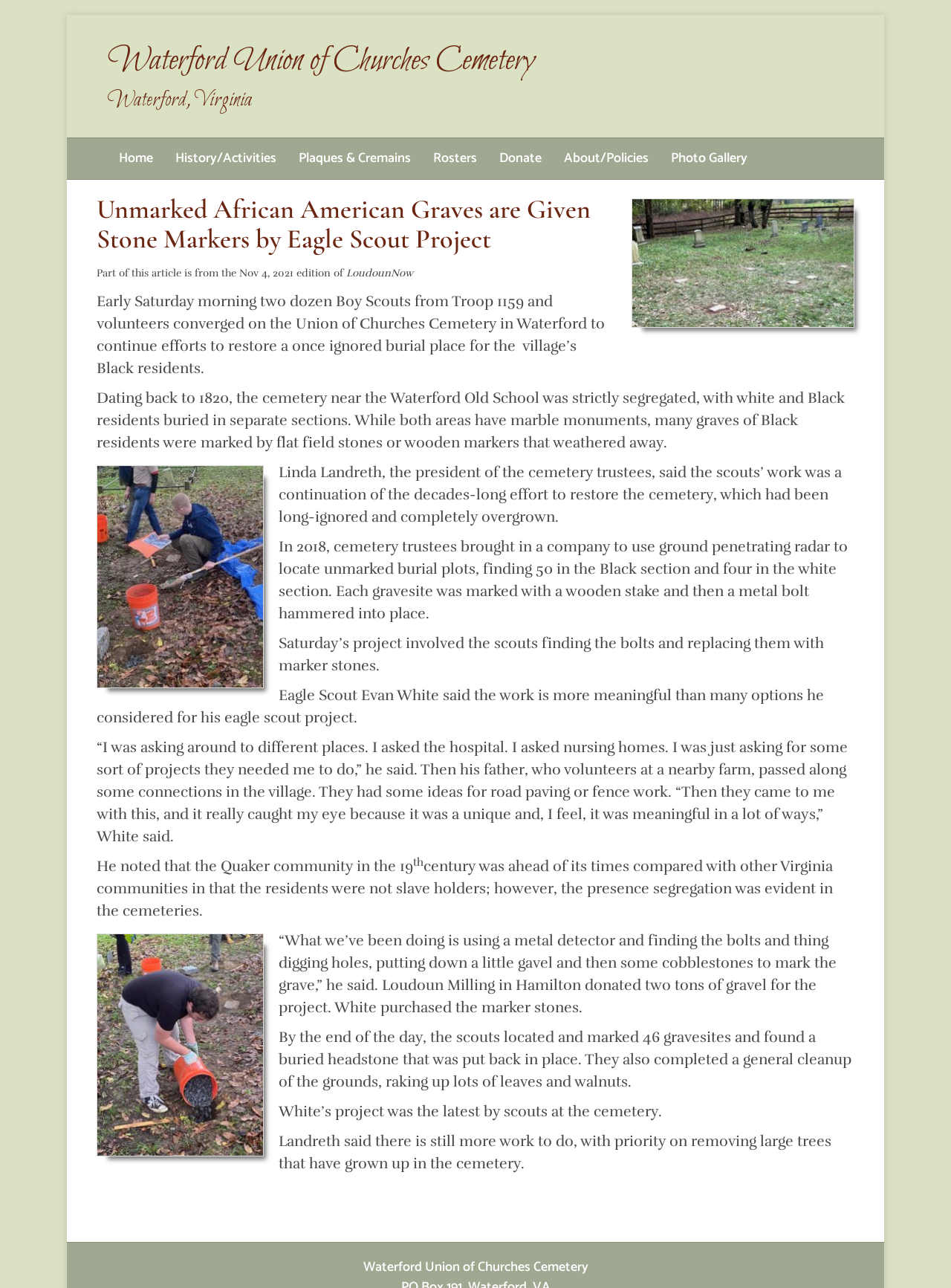Give a detailed overview of the webpage's appearance and contents.

The webpage is about an article titled "Unmarked African American Graves are Given Stone Markers by Eagle Scout Project" from the Waterford Union of Churches Cemetery in Waterford, Virginia. At the top of the page, there is a header menu with links to various sections of the website, including "Home", "History/Activities", "Plaques & Cremains", "Rosters", "Donate", "About/Policies", and "Photo Gallery".

Below the header menu, the main content of the article begins with a heading that matches the title of the webpage. The article is divided into several paragraphs of text, which describe an Eagle Scout project to restore a cemetery for African American residents in Waterford, Virginia. The cemetery, which dates back to 1820, was previously segregated, with white and Black residents buried in separate sections. Many graves of Black residents were marked with flat field stones or wooden markers that have weathered away over time.

The article describes how the scouts, led by Eagle Scout Evan White, worked to locate and mark the unmarked gravesites with stone markers. The project involved finding metal bolts that had been previously placed to mark the graves, and replacing them with marker stones. The scouts also completed a general cleanup of the grounds, raking up leaves and walnuts.

The article includes quotes from Evan White and Linda Landreth, the president of the cemetery trustees, who discuss the significance of the project and the ongoing efforts to restore the cemetery. There is also a mention of a buried headstone that was found and put back in place during the project.

At the bottom of the page, there is a footer with the text "Waterford Union of Churches Cemetery" in a larger font size.